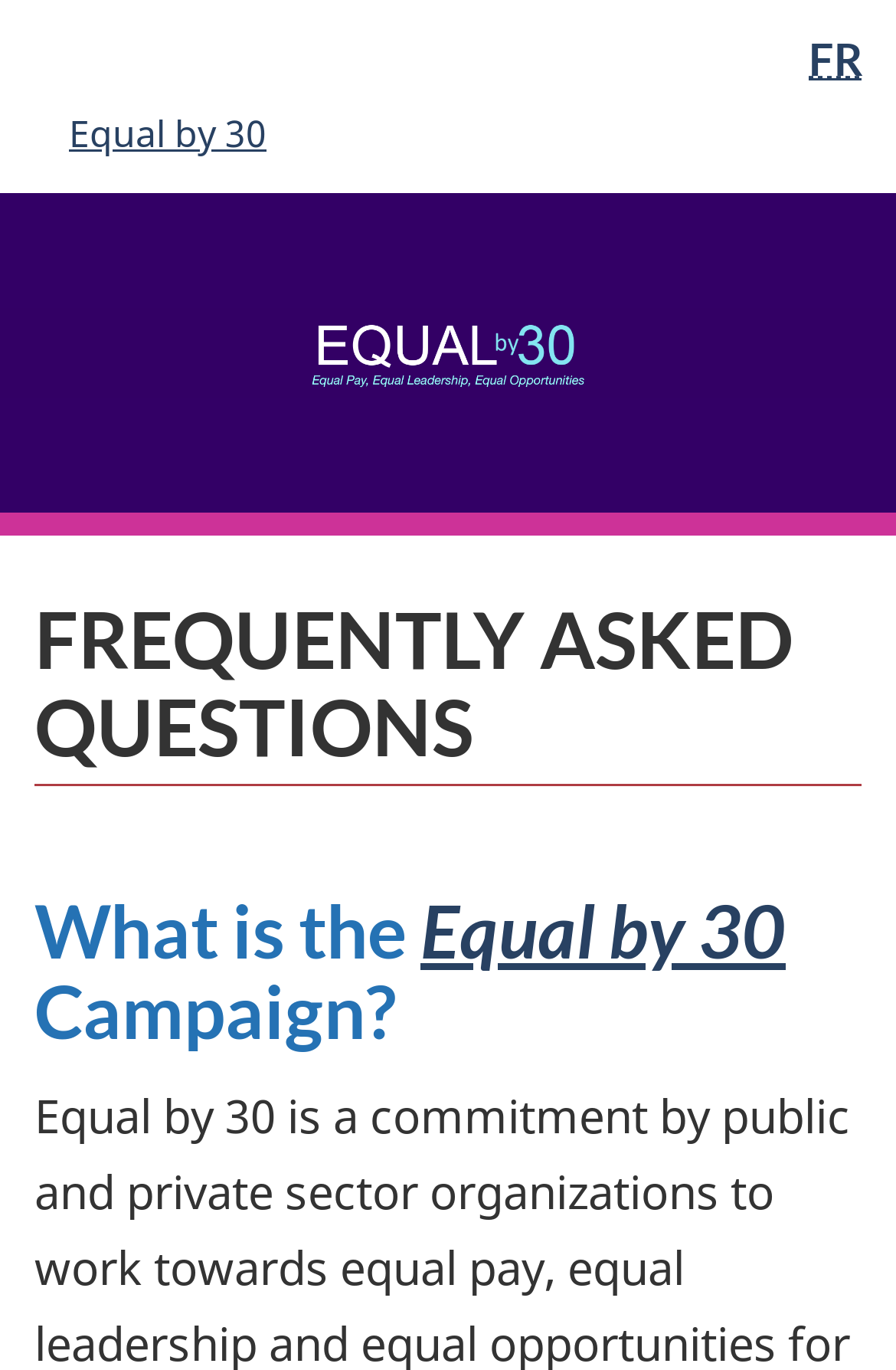How many language options are available?
Offer a detailed and full explanation in response to the question.

The language selection option is available at the top right corner of the webpage, and it only provides one option, which is 'FR' for French, along with the abbreviation 'Français'.